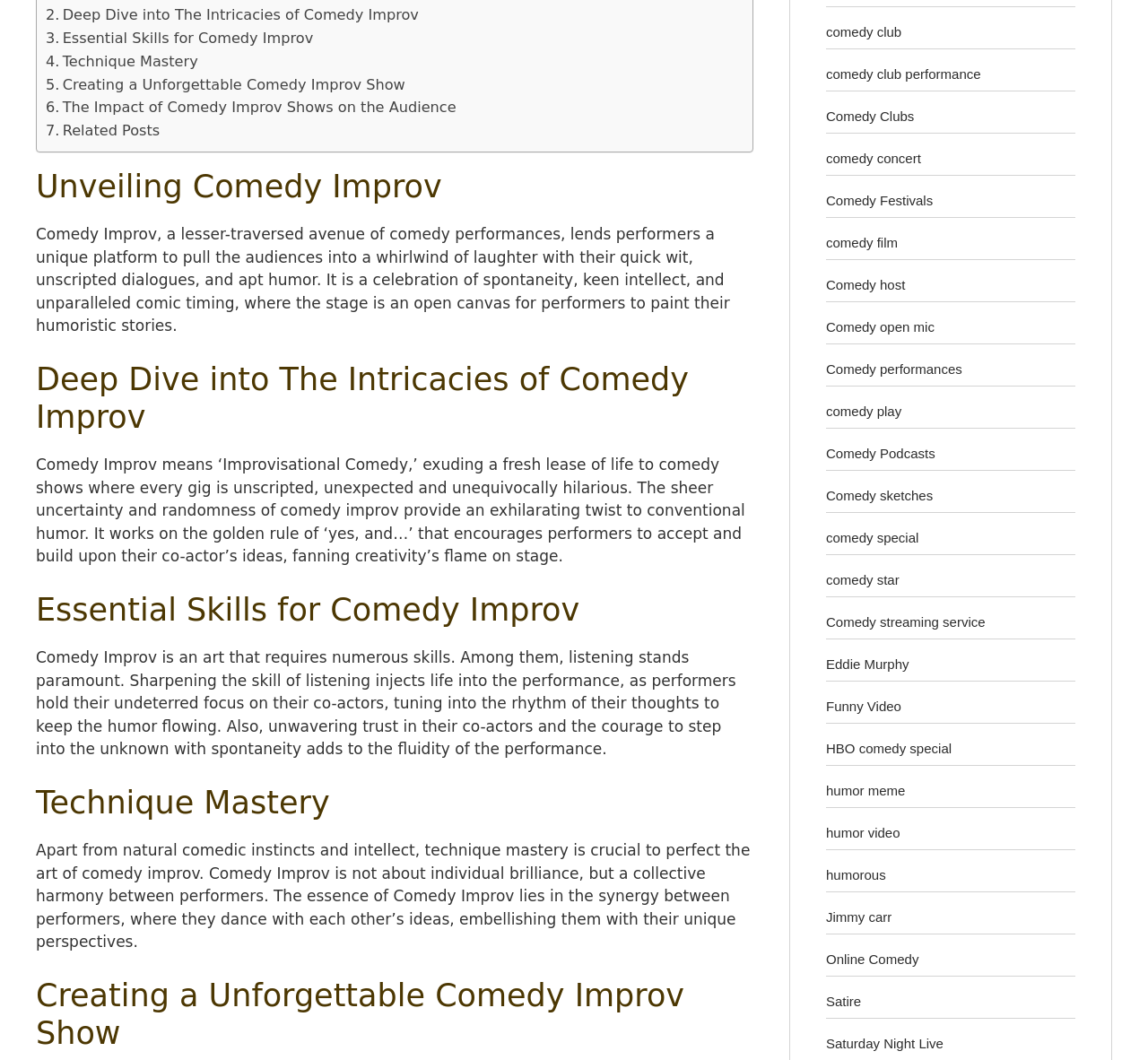Given the description of the UI element: "humorous", predict the bounding box coordinates in the form of [left, top, right, bottom], with each value being a float between 0 and 1.

[0.72, 0.818, 0.772, 0.832]